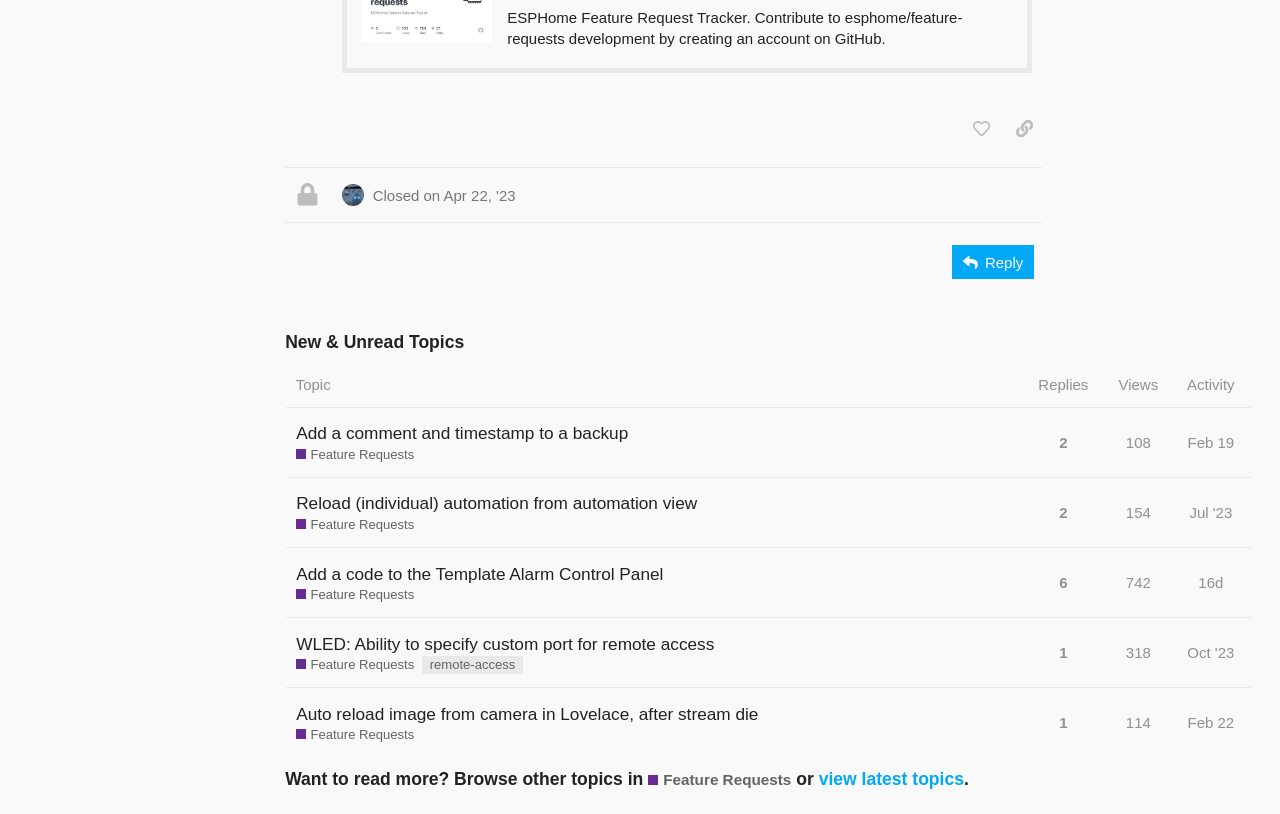Provide the bounding box coordinates of the UI element this sentence describes: "16d".

[0.932, 0.687, 0.96, 0.745]